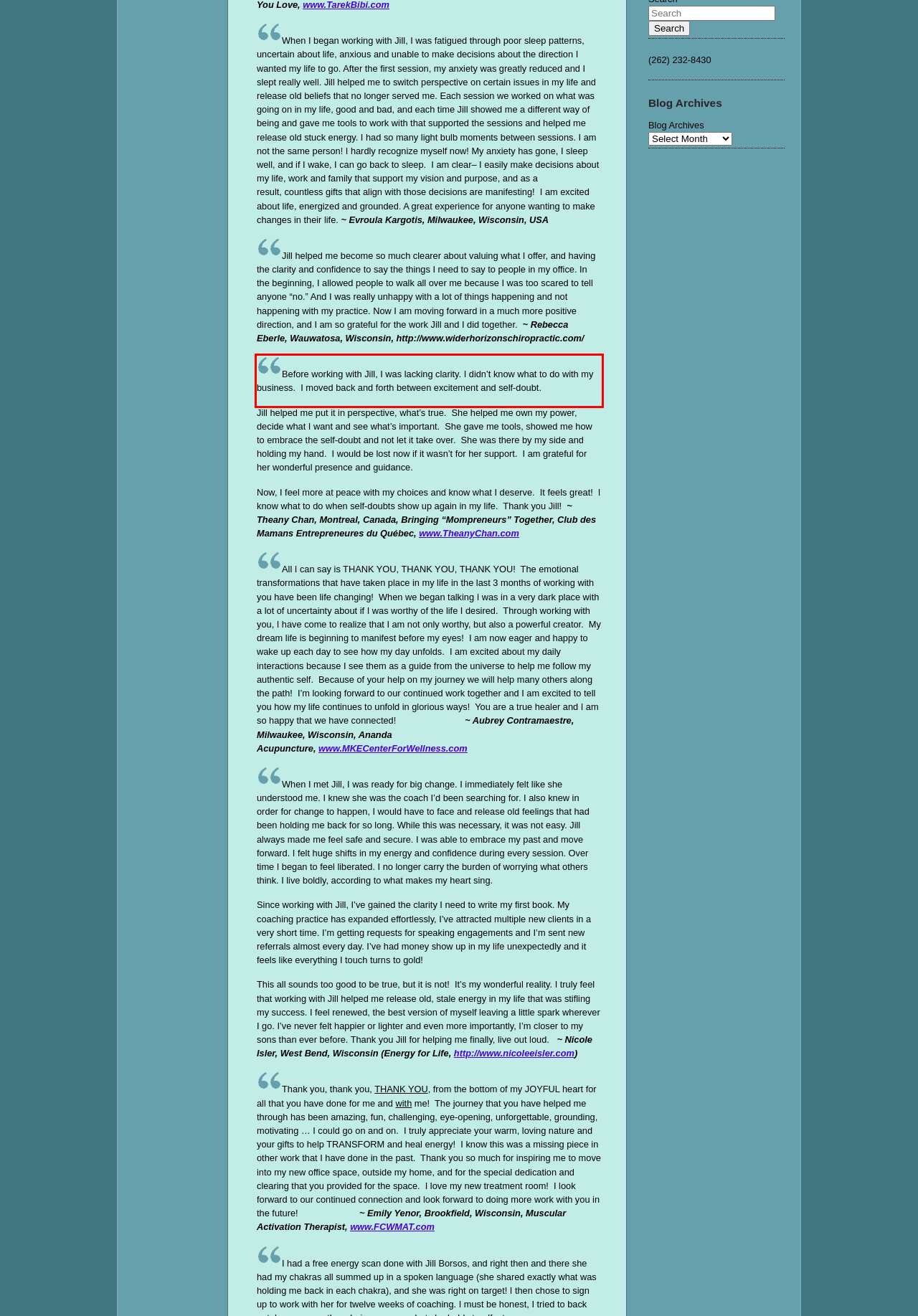Locate the red bounding box in the provided webpage screenshot and use OCR to determine the text content inside it.

Before working with Jill, I was lacking clarity. I didn’t know what to do with my business. I moved back and forth between excitement and self-doubt.